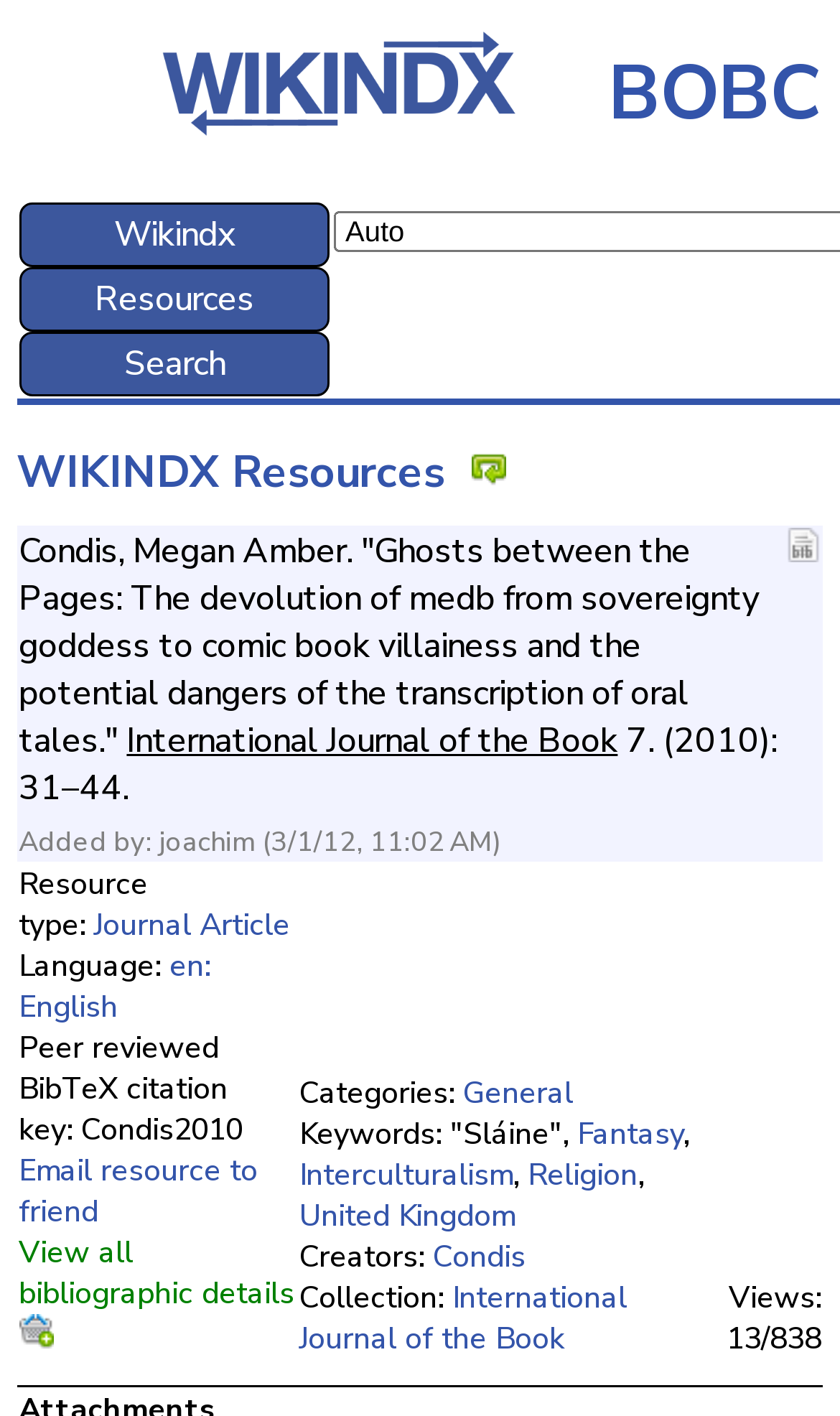Locate the bounding box coordinates of the element to click to perform the following action: 'Read the article 'Ghosts between the Pages''. The coordinates should be given as four float values between 0 and 1, in the form of [left, top, right, bottom].

[0.02, 0.371, 0.934, 0.608]